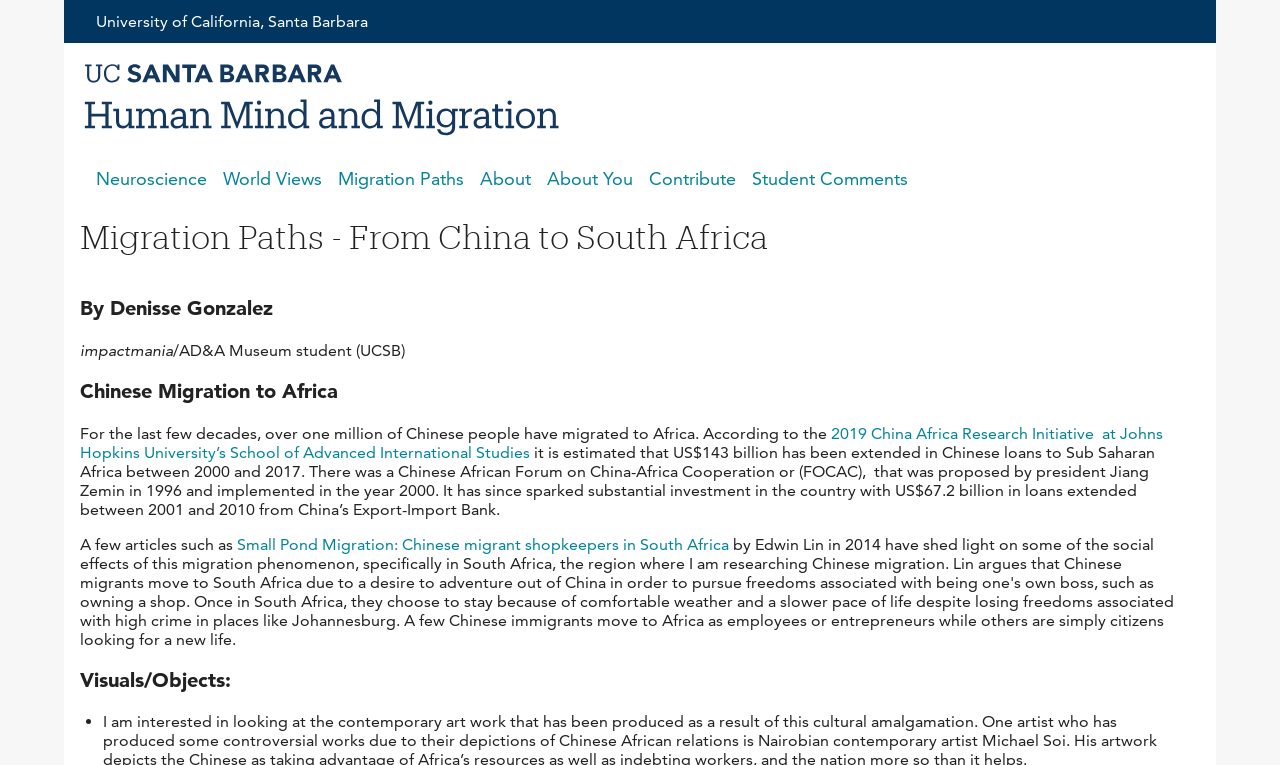What is the estimated amount of Chinese loans to Sub Saharan Africa?
Respond with a short answer, either a single word or a phrase, based on the image.

US$143 billion